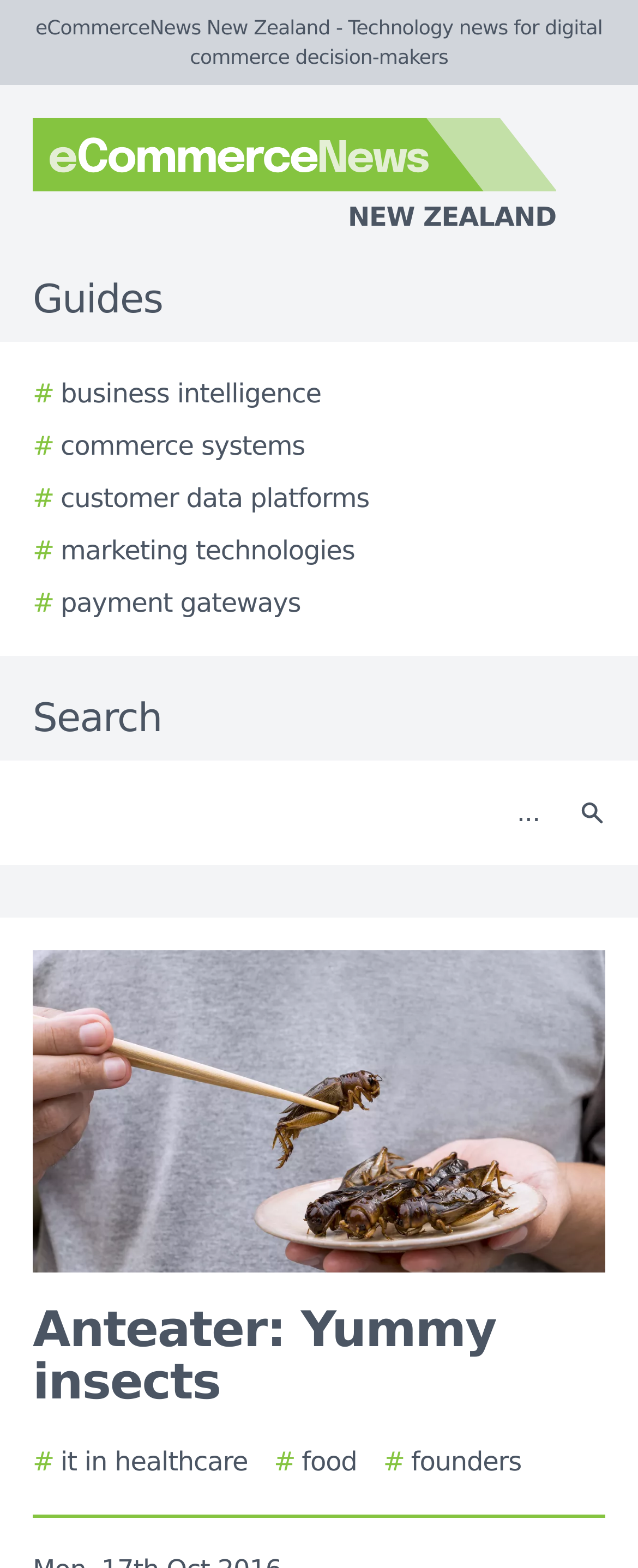Please indicate the bounding box coordinates for the clickable area to complete the following task: "Search for something". The coordinates should be specified as four float numbers between 0 and 1, i.e., [left, top, right, bottom].

[0.021, 0.493, 0.877, 0.543]